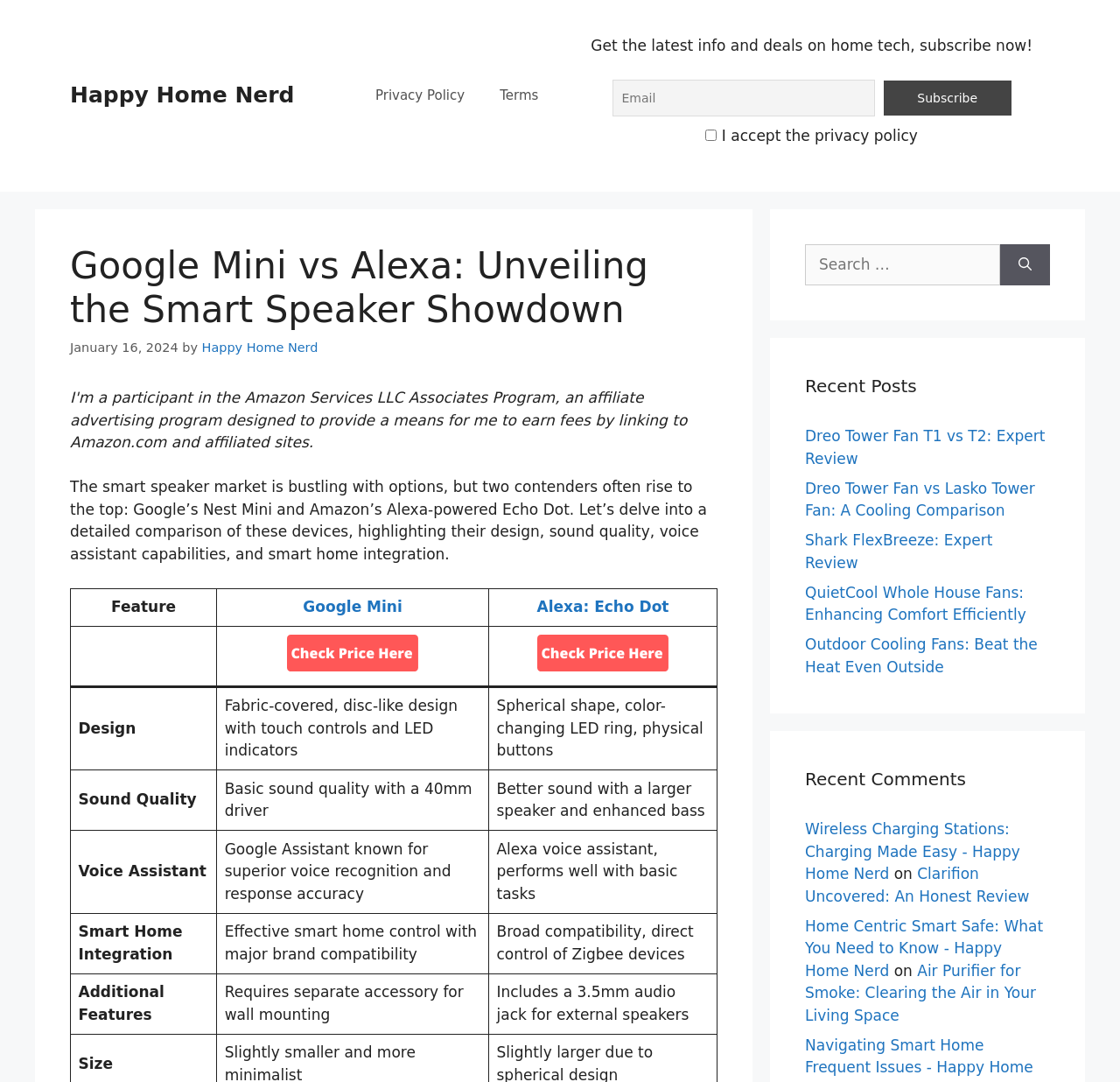Identify the bounding box coordinates necessary to click and complete the given instruction: "Subscribe to the newsletter".

[0.546, 0.074, 0.781, 0.108]